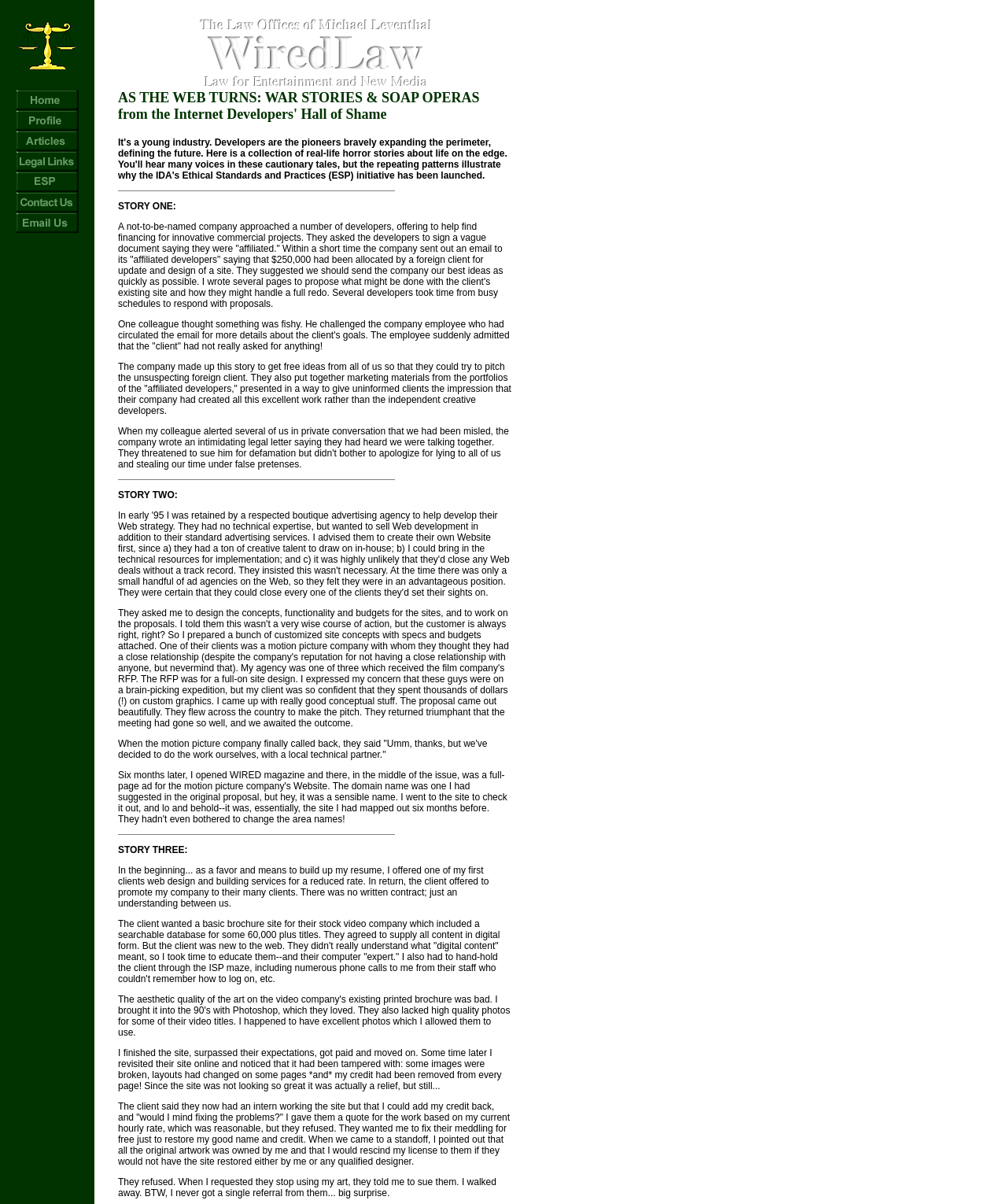Describe all the key features and sections of the webpage thoroughly.

The webpage is a law firm's website, focusing on entertainment, new media, intellectual property, high tech, contracts, emerging technologies, and business. At the top, there is a logo image of "Wired Law" and a heading "AS THE WEB TURNS - WiredLaw". Below the logo, there is a navigation menu with six items: "Home", "Profile", "Articles", "Legal Links", "ESP", and "Contact Us", each with an accompanying image. 

To the right of the navigation menu, there is a heading "AS THE WEB TURNS: WAR STORIES & SOAP OPERAS from the Internet Developers' Hall of Shame". Below the heading, there are three stories about the law firm's experiences with clients. Each story is divided into multiple paragraphs, with a horizontal separator line between the stories. The stories describe the law firm's encounters with clients who did not understand the web development process, failed to provide digital content, and eventually tampered with the finished website, removing the law firm's credit.